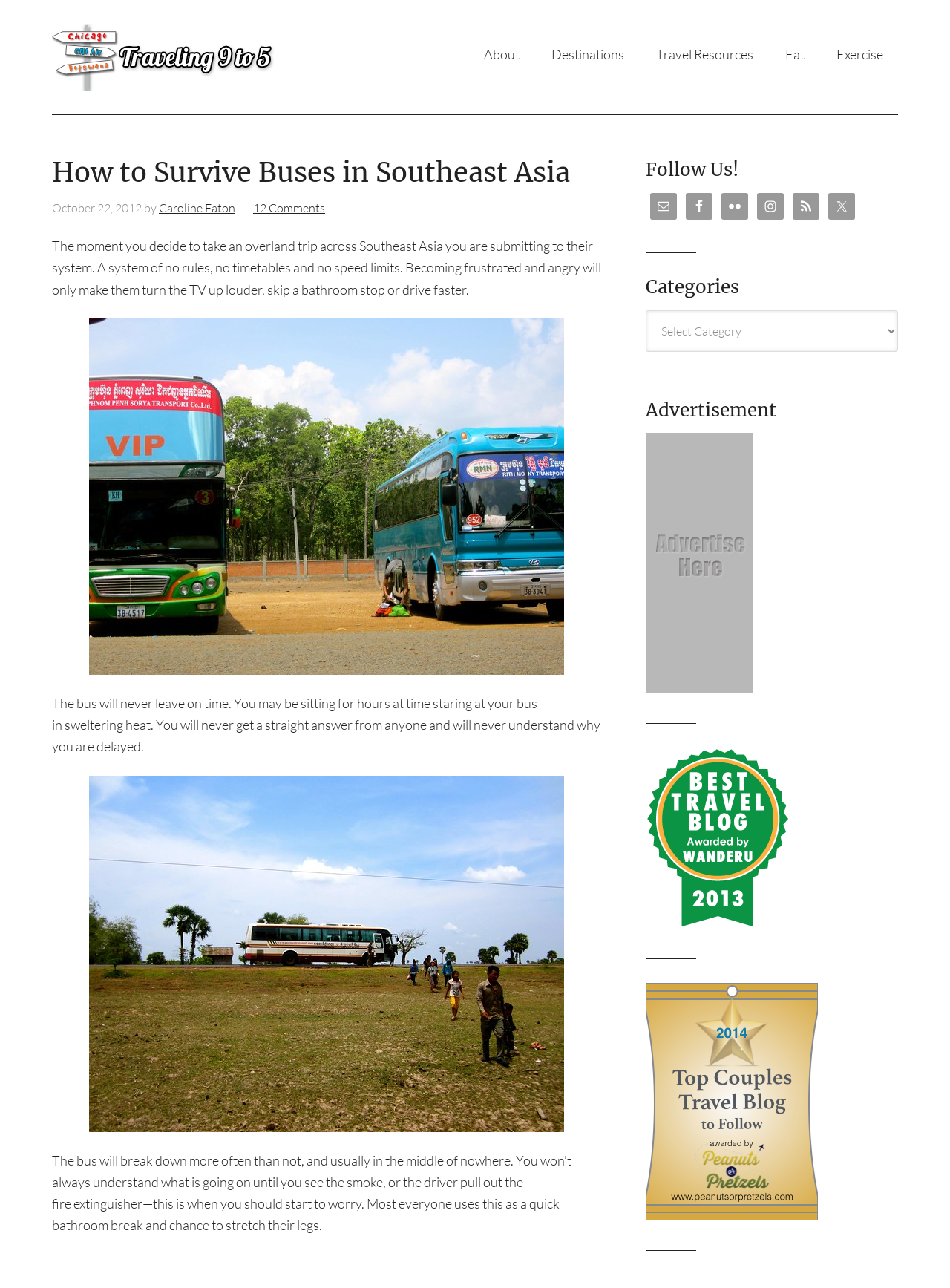Determine the coordinates of the bounding box that should be clicked to complete the instruction: "Click on the 'Destinations' link". The coordinates should be represented by four float numbers between 0 and 1: [left, top, right, bottom].

[0.565, 0.023, 0.673, 0.061]